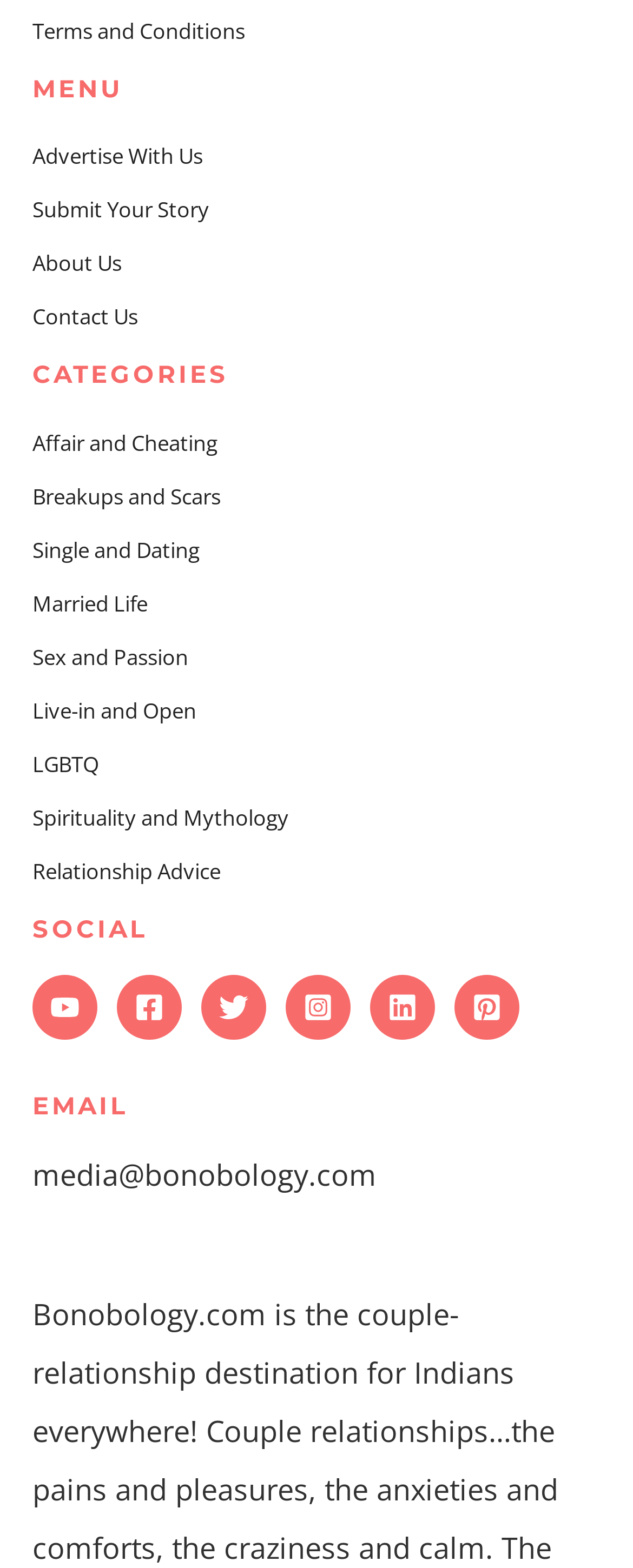Identify the bounding box coordinates for the region to click in order to carry out this instruction: "Click on the category". Provide the coordinates using four float numbers between 0 and 1, formatted as [left, top, right, bottom].

None